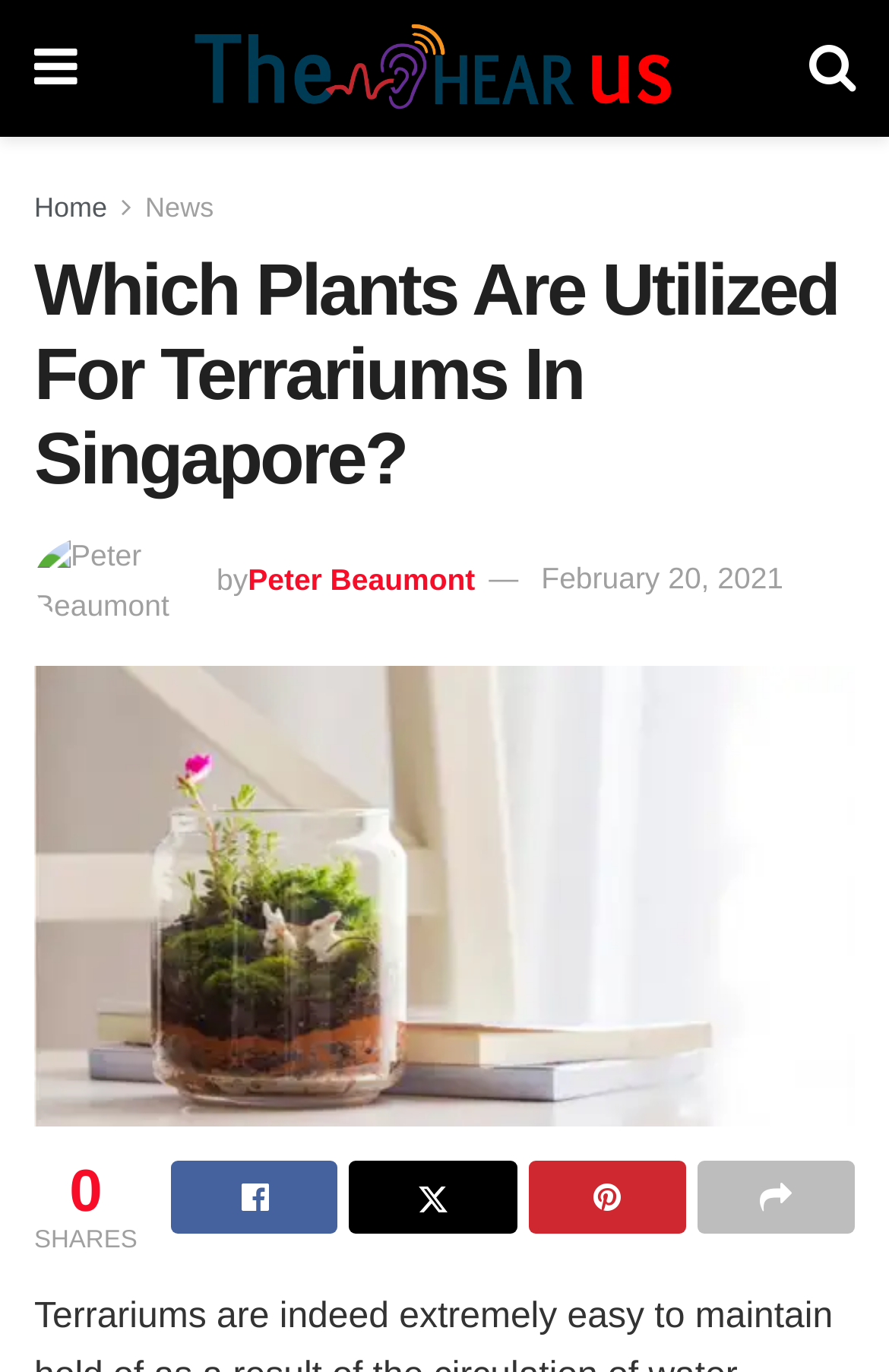Explain in detail what is displayed on the webpage.

This webpage appears to be an article about terrariums in Singapore. At the top left, there is a navigation menu with links to "Home" and "News". Next to the navigation menu, there is a logo of "The Hear Us" with a link to the homepage. On the top right, there are social media icons, including Facebook, Twitter, and LinkedIn.

The main content of the webpage is an article titled "Which Plants Are Utilized For Terrariums In Singapore?" with a heading that spans almost the entire width of the page. Below the title, there is an image of the author, Peter Beaumont, along with his name and the date of publication, February 20, 2021.

The article itself is not visible in the accessibility tree, but it likely occupies the majority of the page. At the bottom of the page, there is a section with social media sharing links and a "SHARES" label.

There are a total of 5 images on the page, including the logo, the author's image, and three social media icons. There are also 7 links, including the navigation menu, the logo, the author's name, the date of publication, and the social media sharing links.